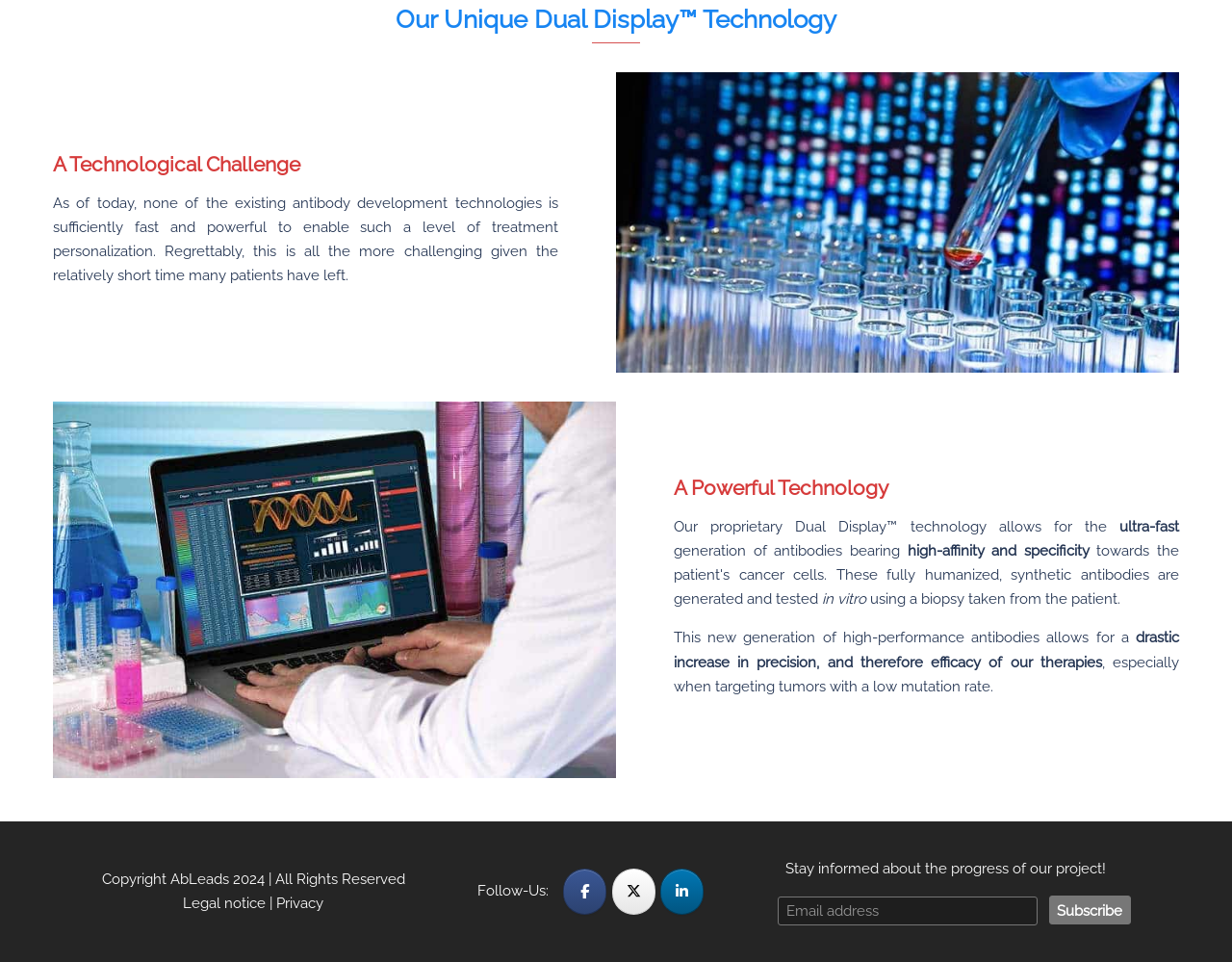What is the benefit of the Dual Display technology?
Look at the image and provide a short answer using one word or a phrase.

Increase in precision